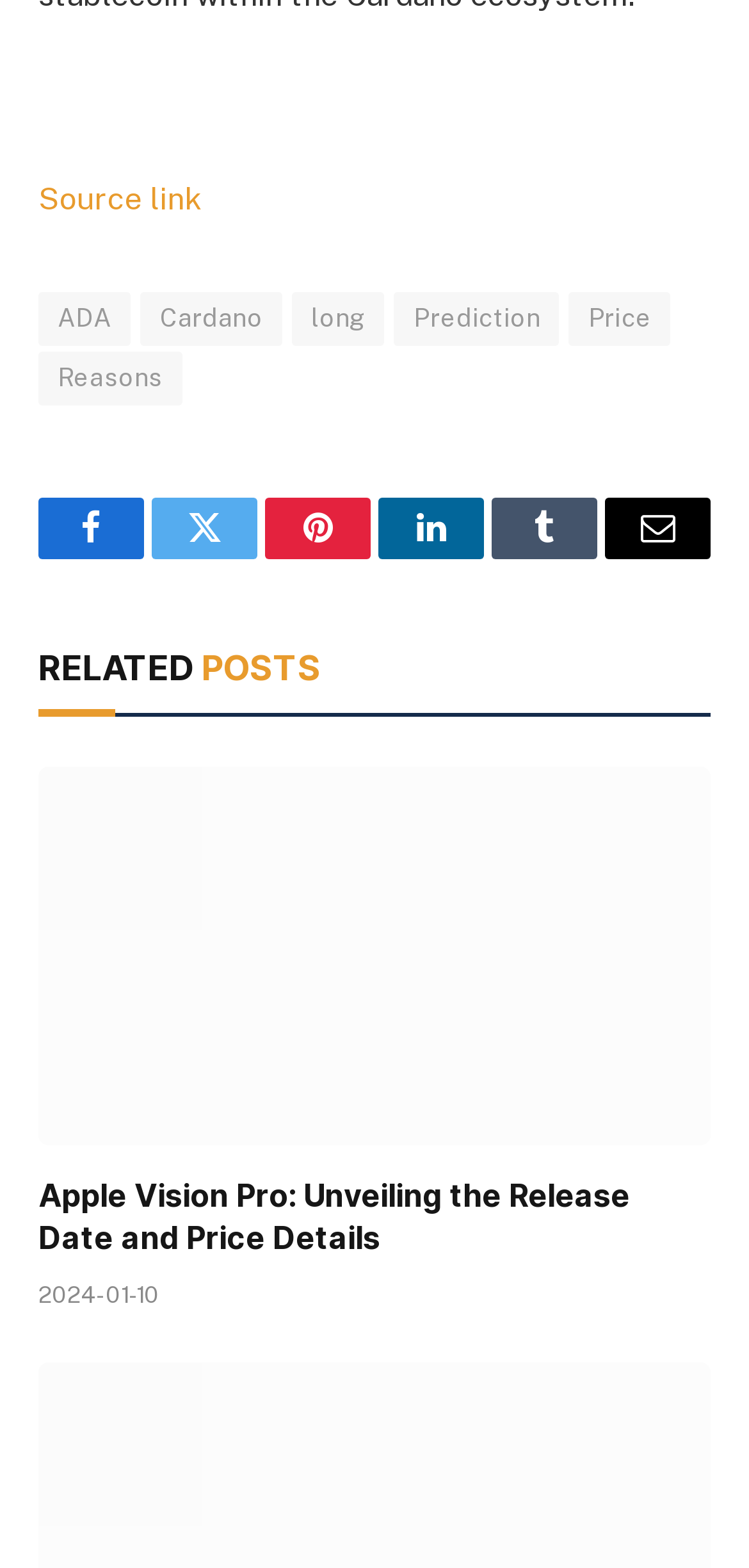Please mark the clickable region by giving the bounding box coordinates needed to complete this instruction: "Visit the Facebook page".

[0.051, 0.317, 0.192, 0.356]